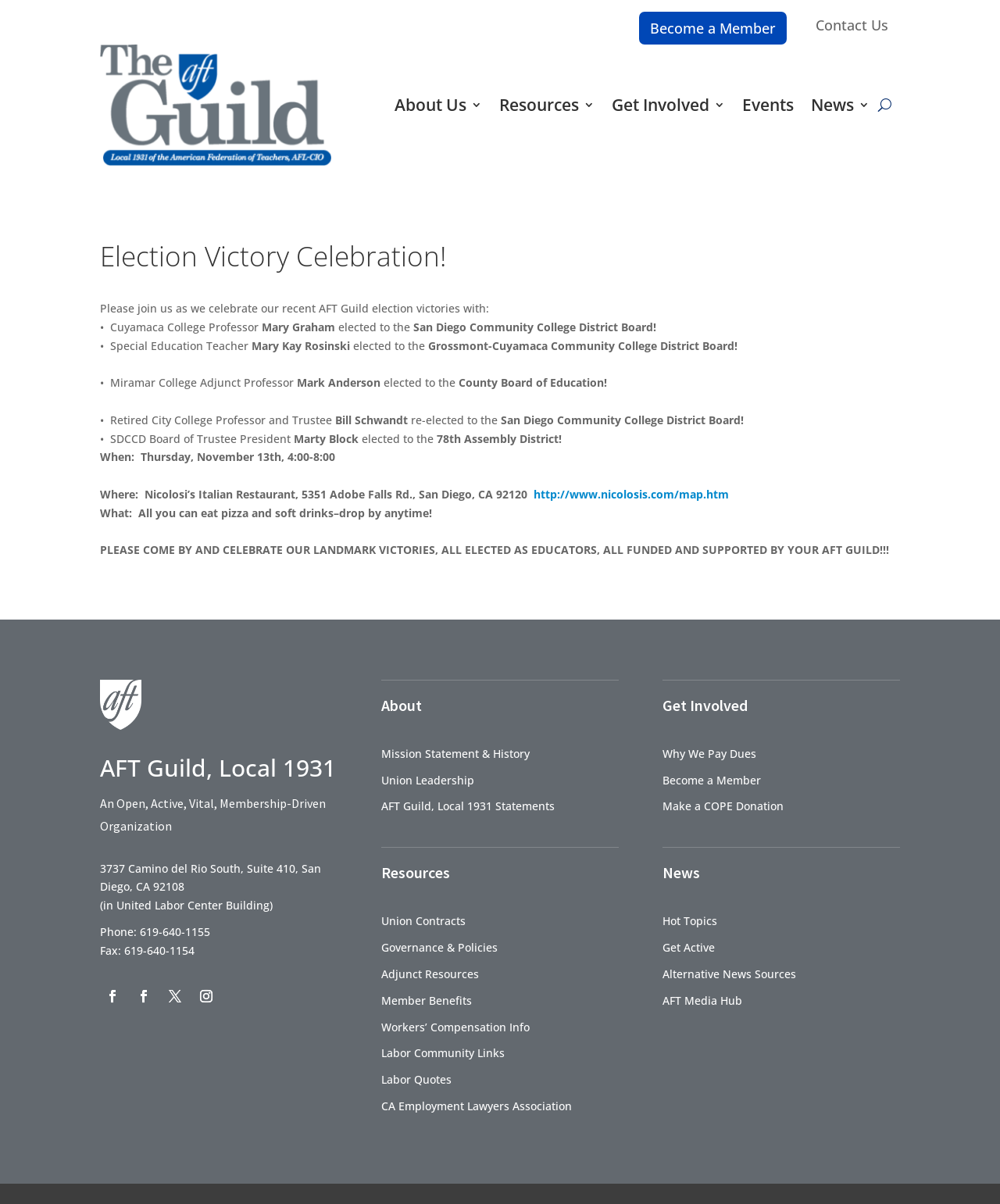Determine the bounding box for the described HTML element: "alt="Widerstandsthermometer auf dem Mars"". Ensure the coordinates are four float numbers between 0 and 1 in the format [left, top, right, bottom].

None